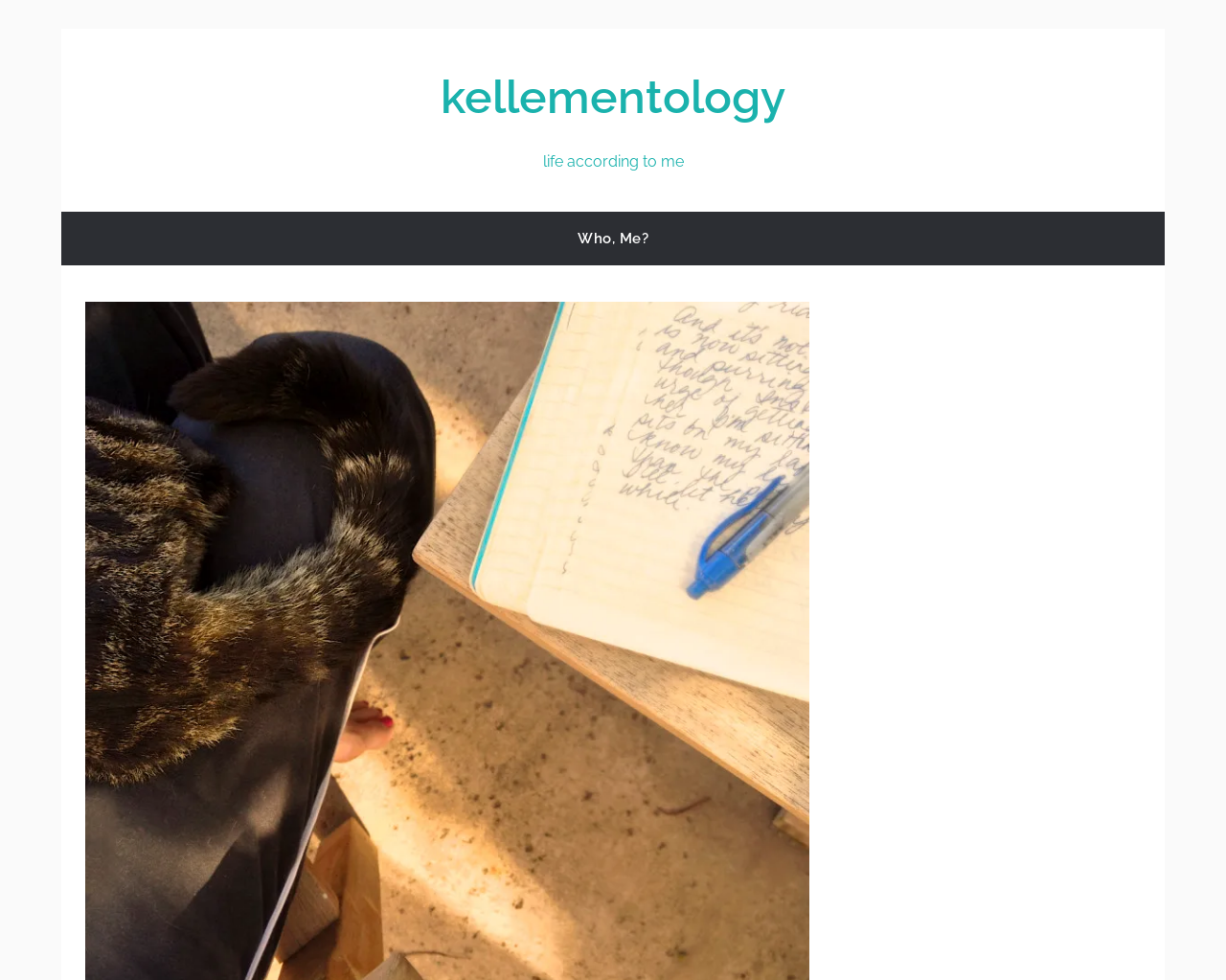Highlight the bounding box of the UI element that corresponds to this description: "kellementology".

[0.359, 0.071, 0.641, 0.126]